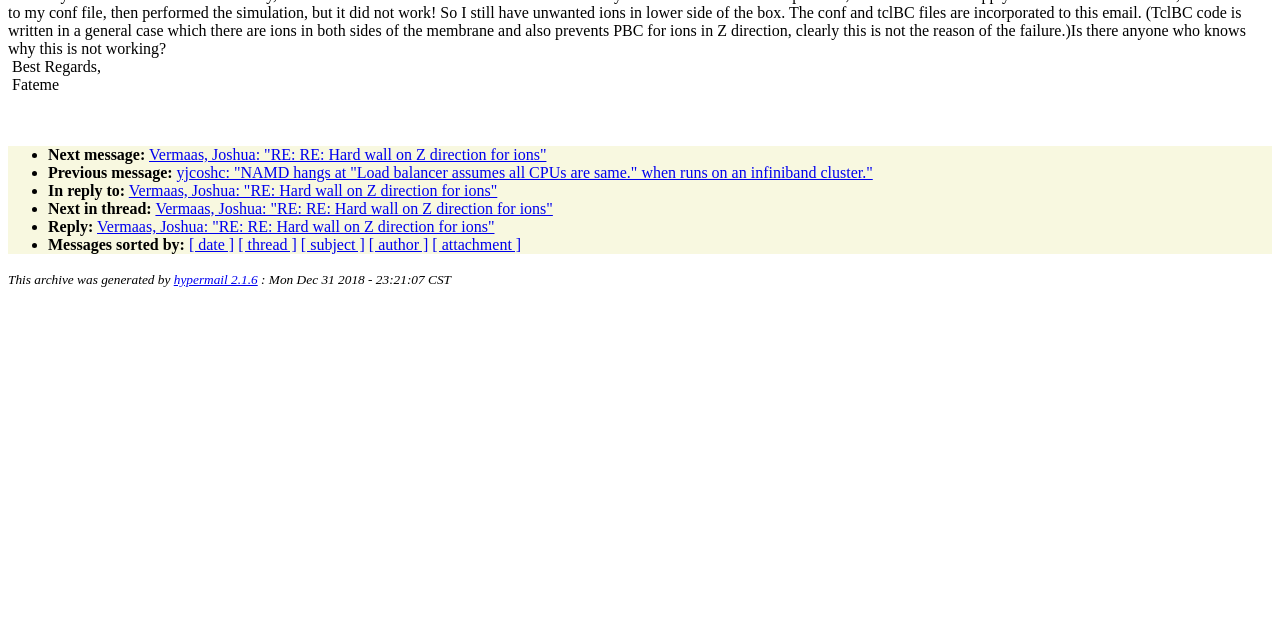Identify the bounding box coordinates for the UI element described as: "[ thread ]". The coordinates should be provided as four floats between 0 and 1: [left, top, right, bottom].

[0.186, 0.369, 0.232, 0.395]